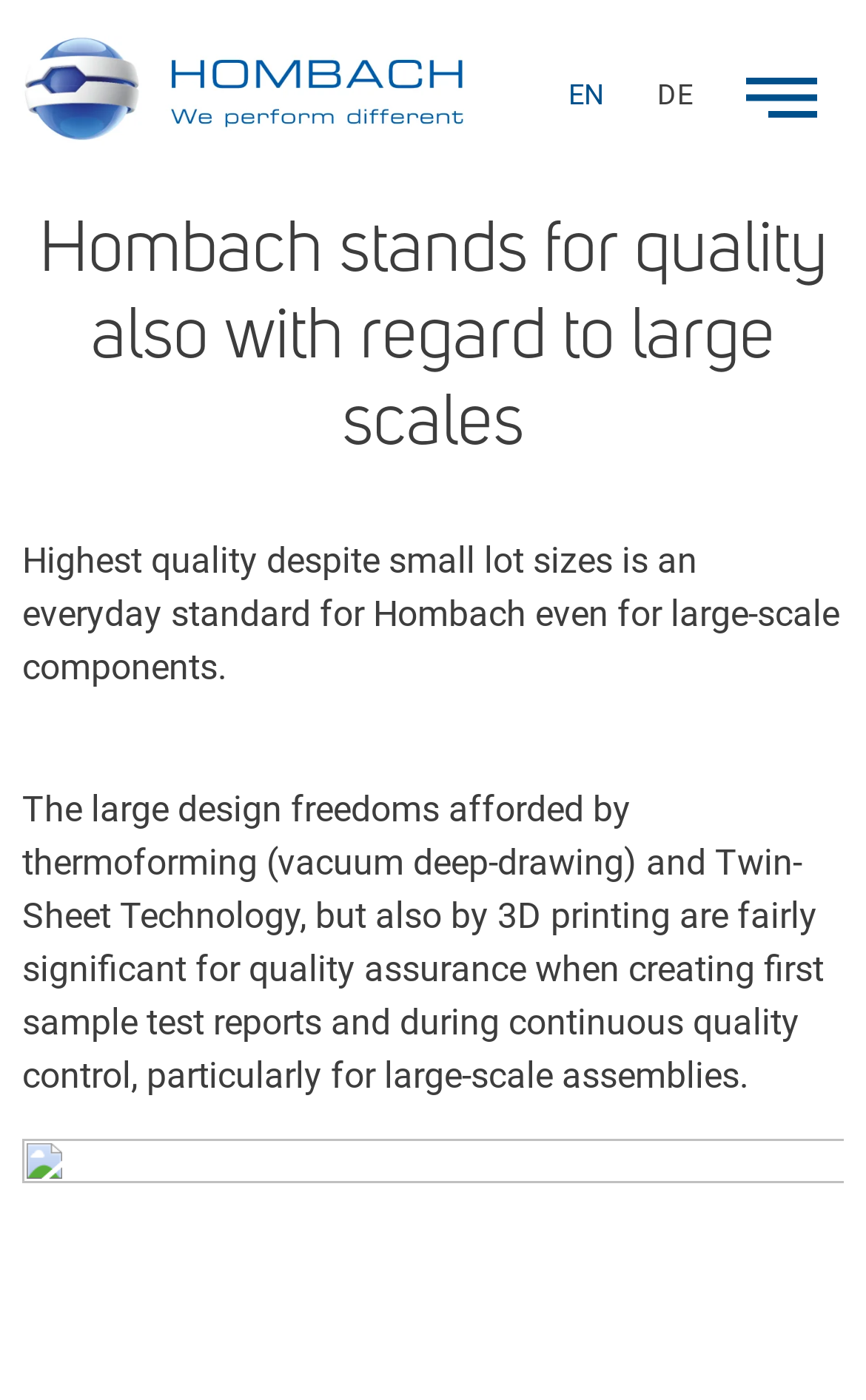What languages are available on the website?
Please respond to the question with a detailed and informative answer.

The language options can be found at the top of the page, where there are two links, 'EN' and 'DE', which represent English and German respectively.